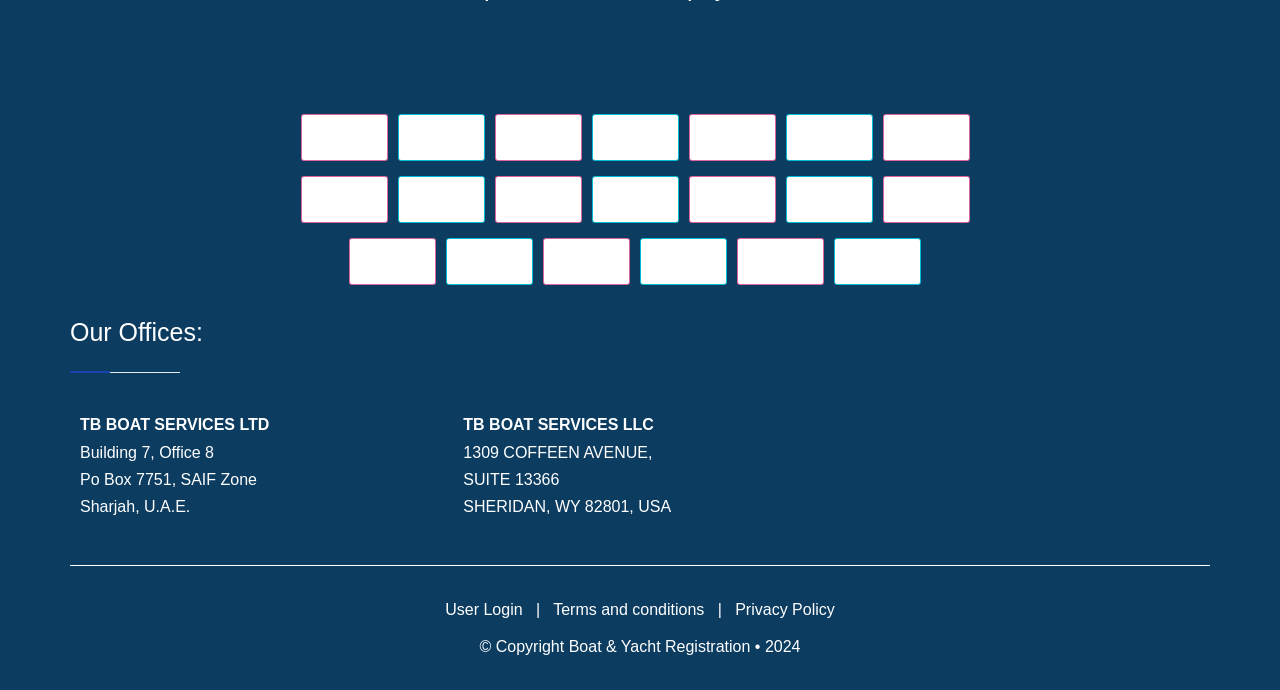Using the given element description, provide the bounding box coordinates (top-left x, top-left y, bottom-right x, bottom-right y) for the corresponding UI element in the screenshot: Terms and conditions

[0.432, 0.871, 0.55, 0.896]